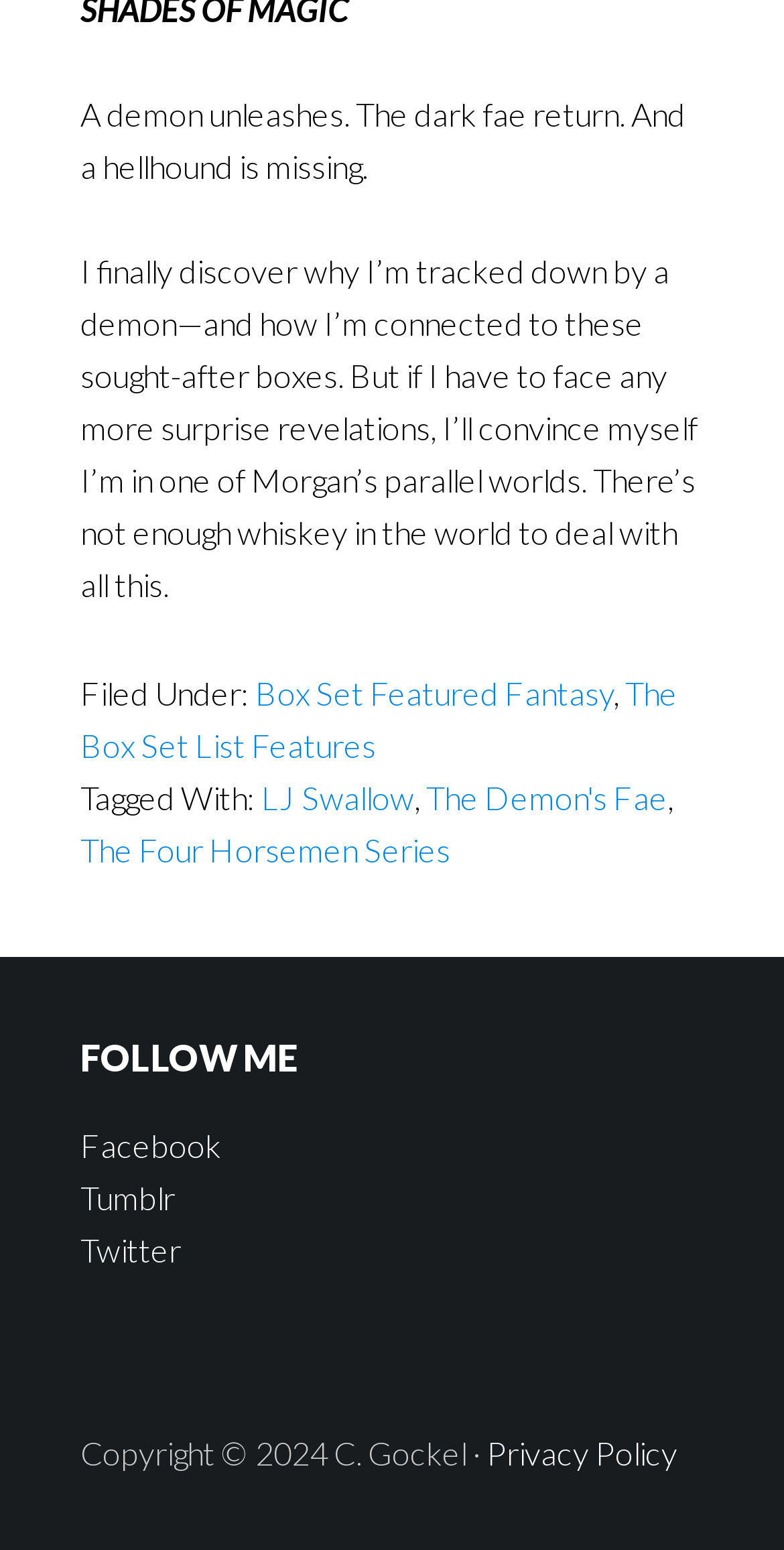Given the element description: "Tumblr", predict the bounding box coordinates of this UI element. The coordinates must be four float numbers between 0 and 1, given as [left, top, right, bottom].

[0.103, 0.761, 0.223, 0.785]